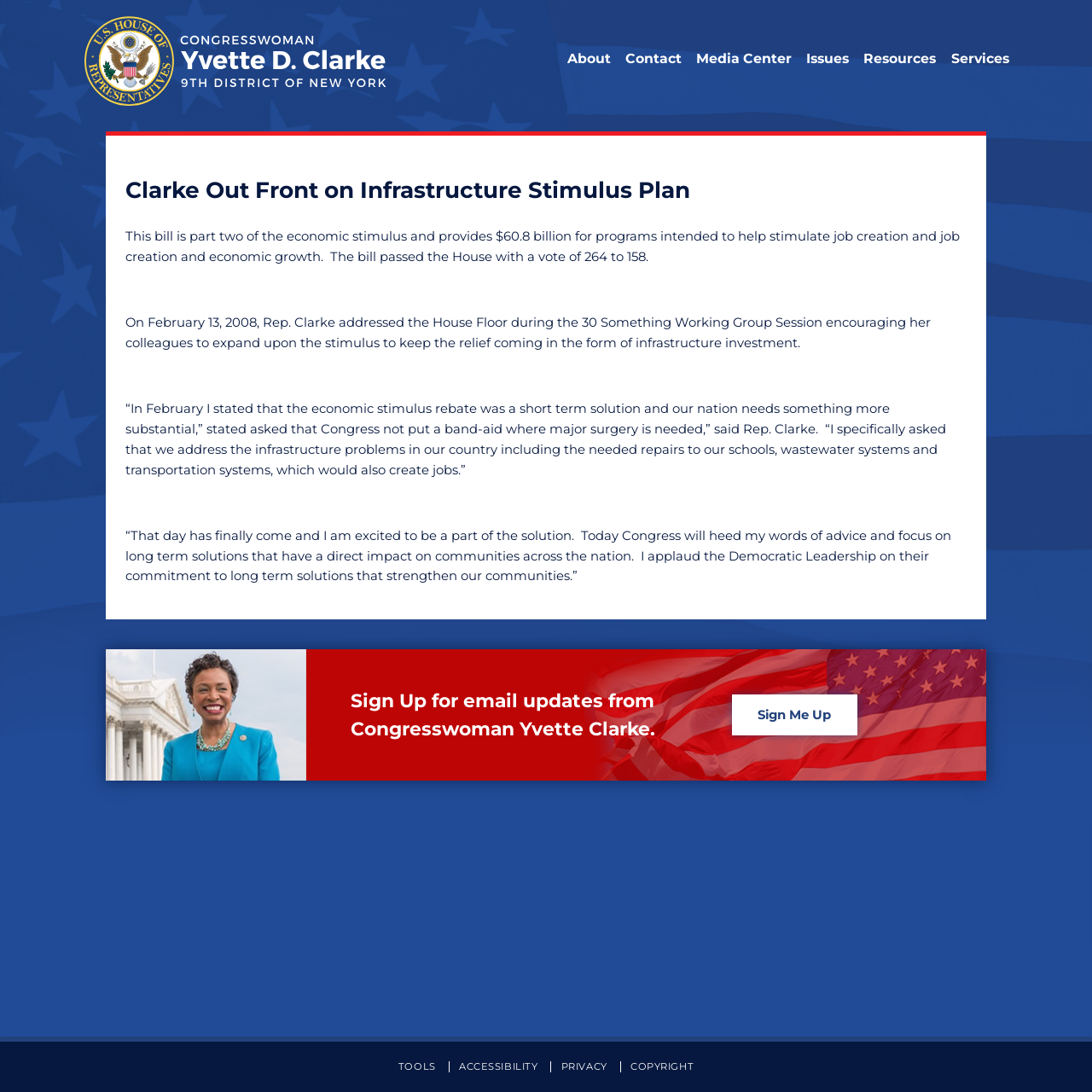Please identify the bounding box coordinates of the area I need to click to accomplish the following instruction: "Sign up for email updates from Congresswoman Yvette Clarke".

[0.67, 0.636, 0.785, 0.674]